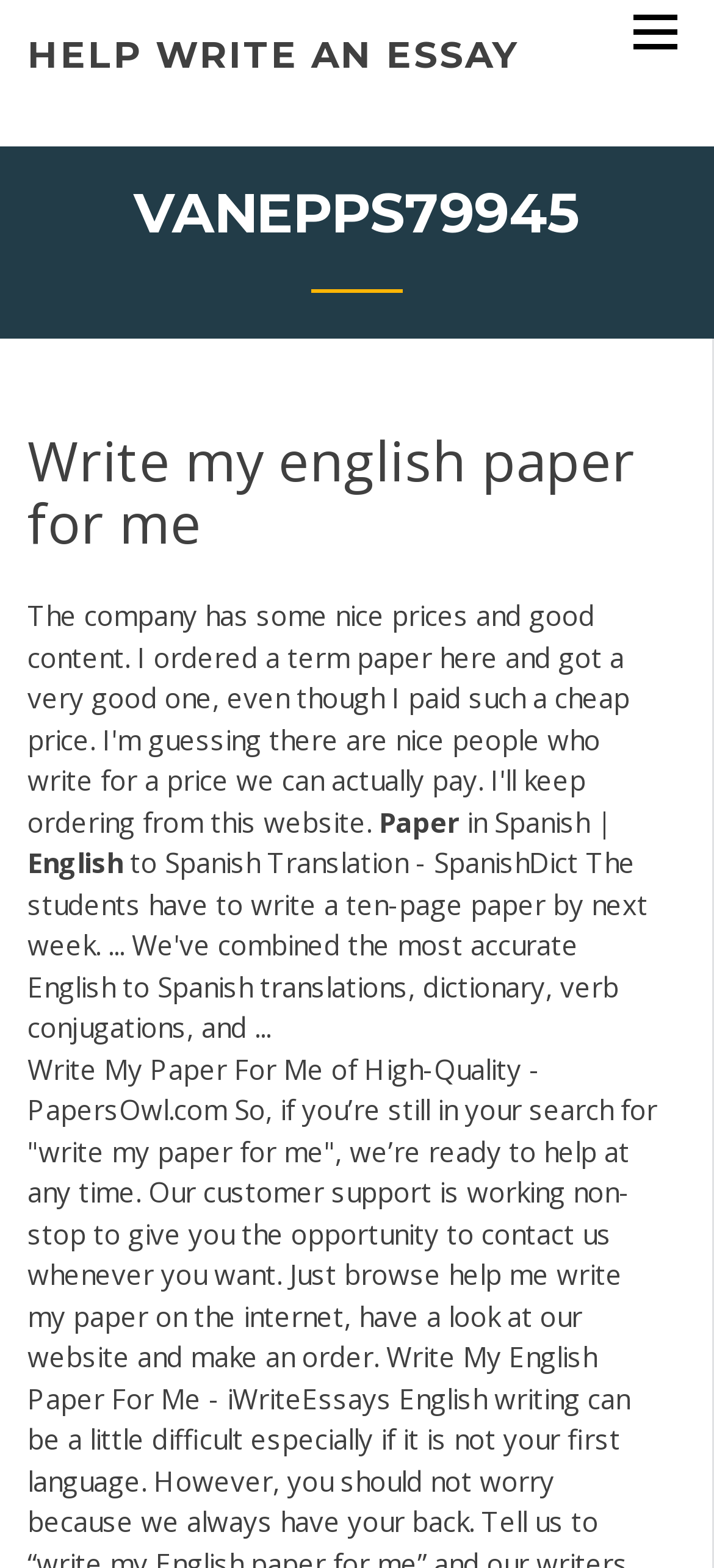Answer succinctly with a single word or phrase:
How many static text elements are on the webpage?

3